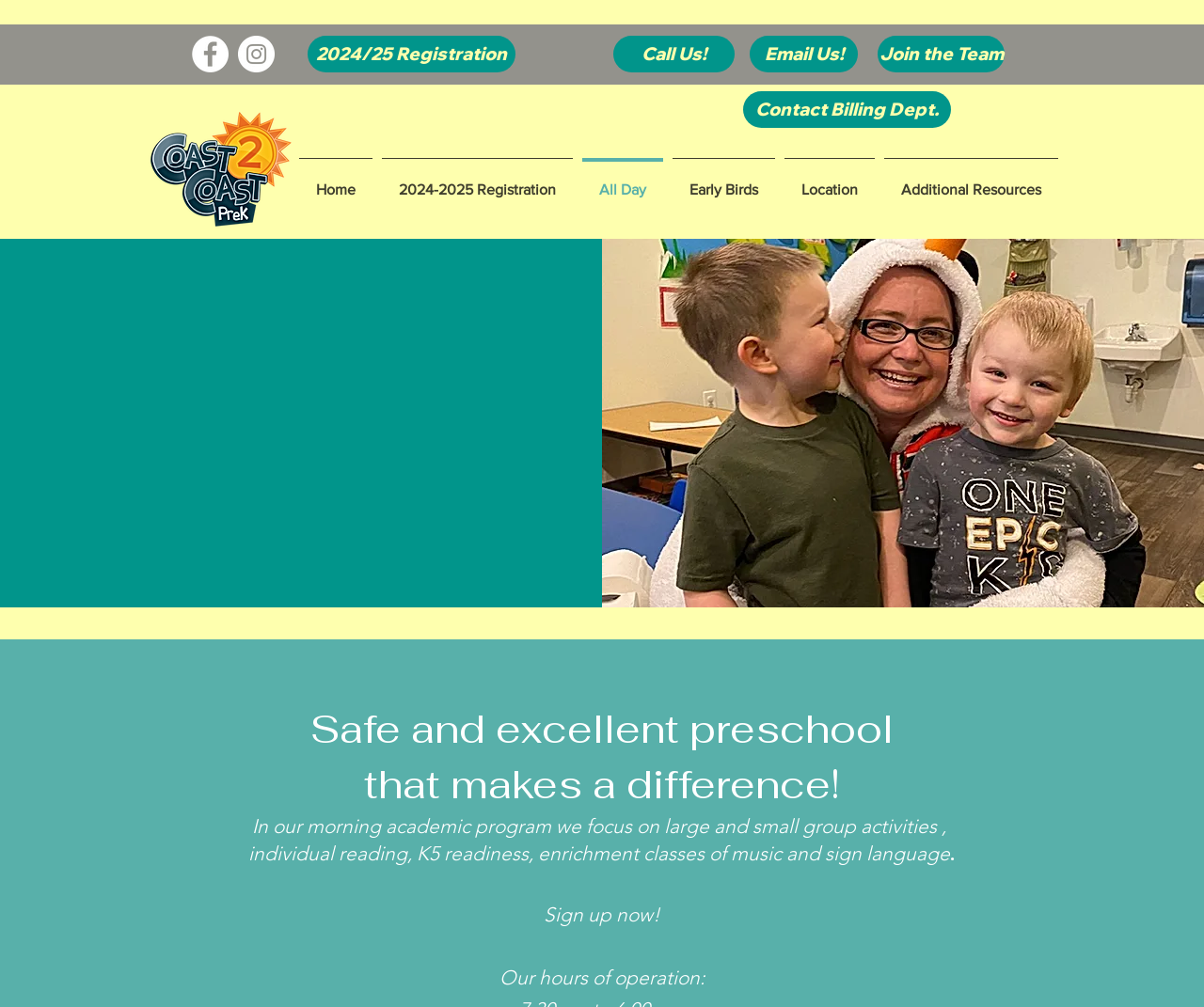Pinpoint the bounding box coordinates of the clickable area necessary to execute the following instruction: "Email the preschool". The coordinates should be given as four float numbers between 0 and 1, namely [left, top, right, bottom].

[0.623, 0.035, 0.712, 0.072]